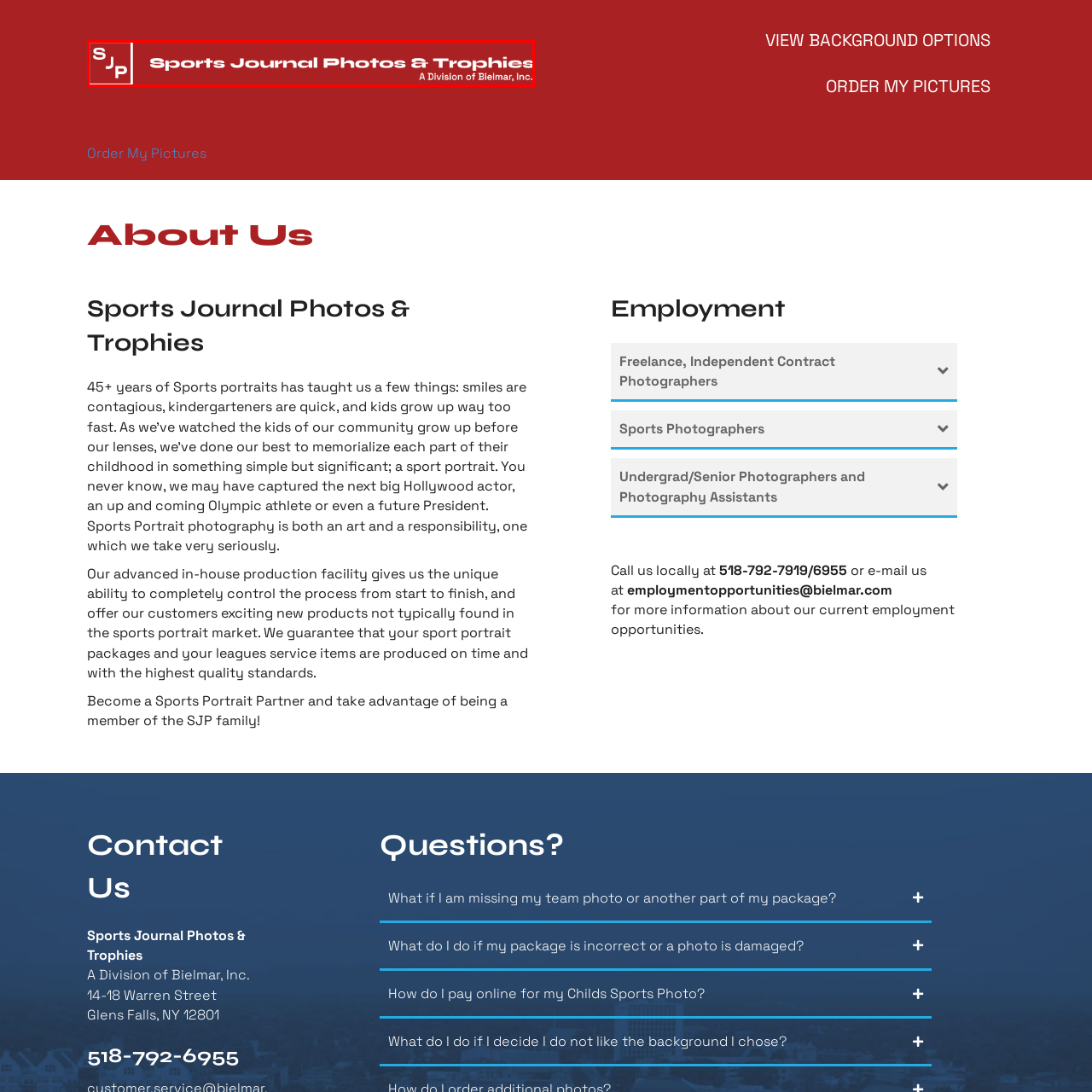Please analyze the image enclosed within the red bounding box and provide a comprehensive answer to the following question based on the image: What is the color of the square in the logo?

The logo includes the acronym 'SJP' in a bold white font within a maroon square, which symbolizes the brand's emphasis on sports photography.